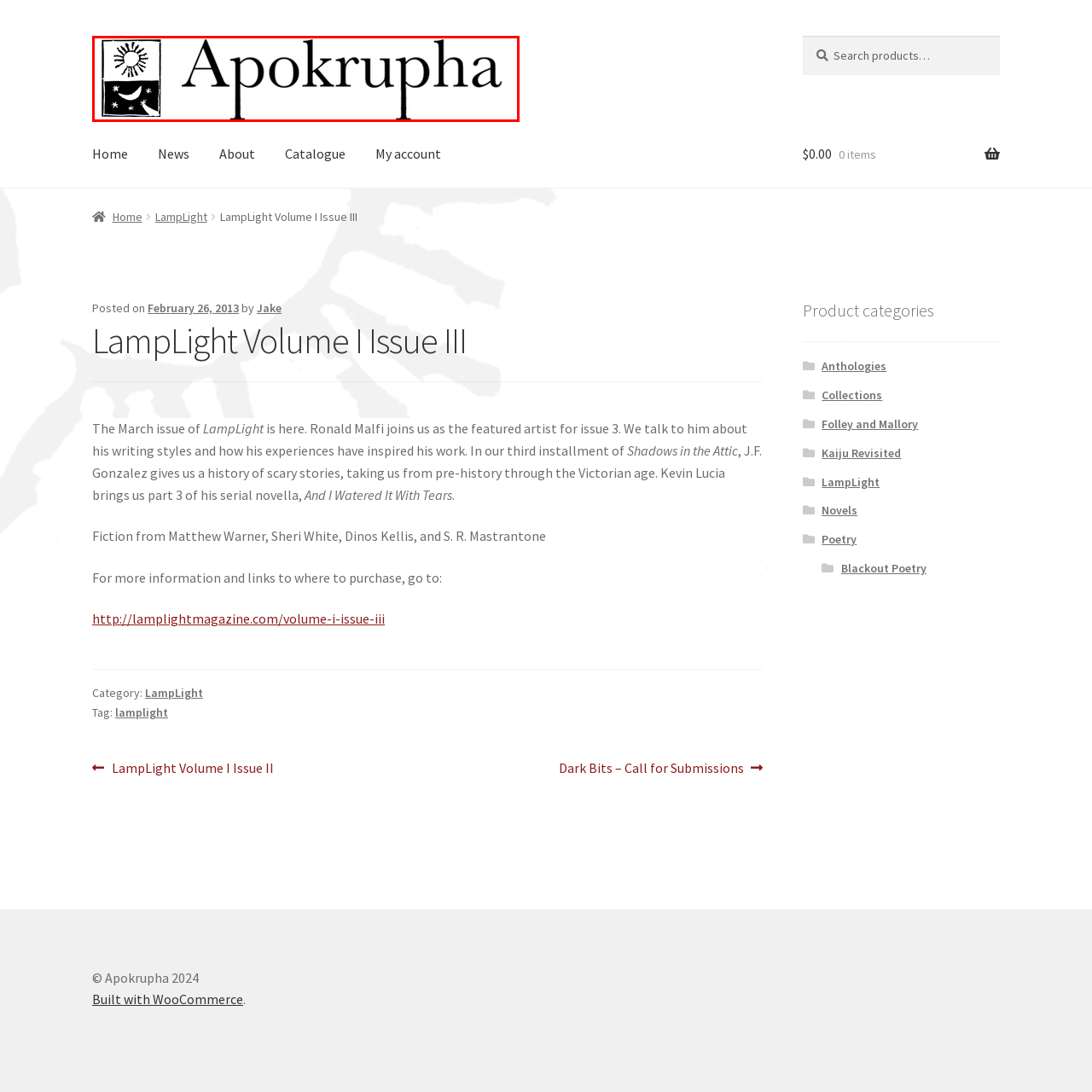What is the theme of Apokrupha's storytelling?
Focus on the section of the image inside the red bounding box and offer an in-depth answer to the question, utilizing the information visible in the image.

The caption states that the logo reflects the theme of exploration into the unseen and mysterious aspects of storytelling, suggesting that Apokrupha's literature delves into these themes.